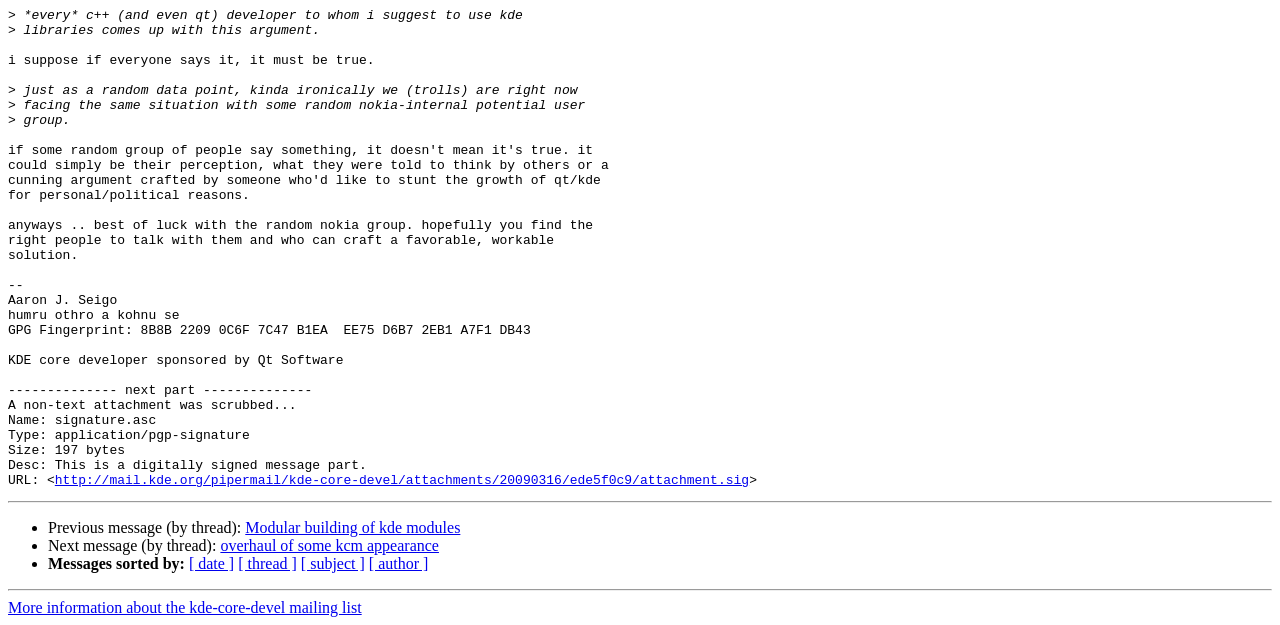Please identify the bounding box coordinates of the area that needs to be clicked to fulfill the following instruction: "Get more information about the kde-core-devel mailing list."

[0.006, 0.959, 0.283, 0.986]